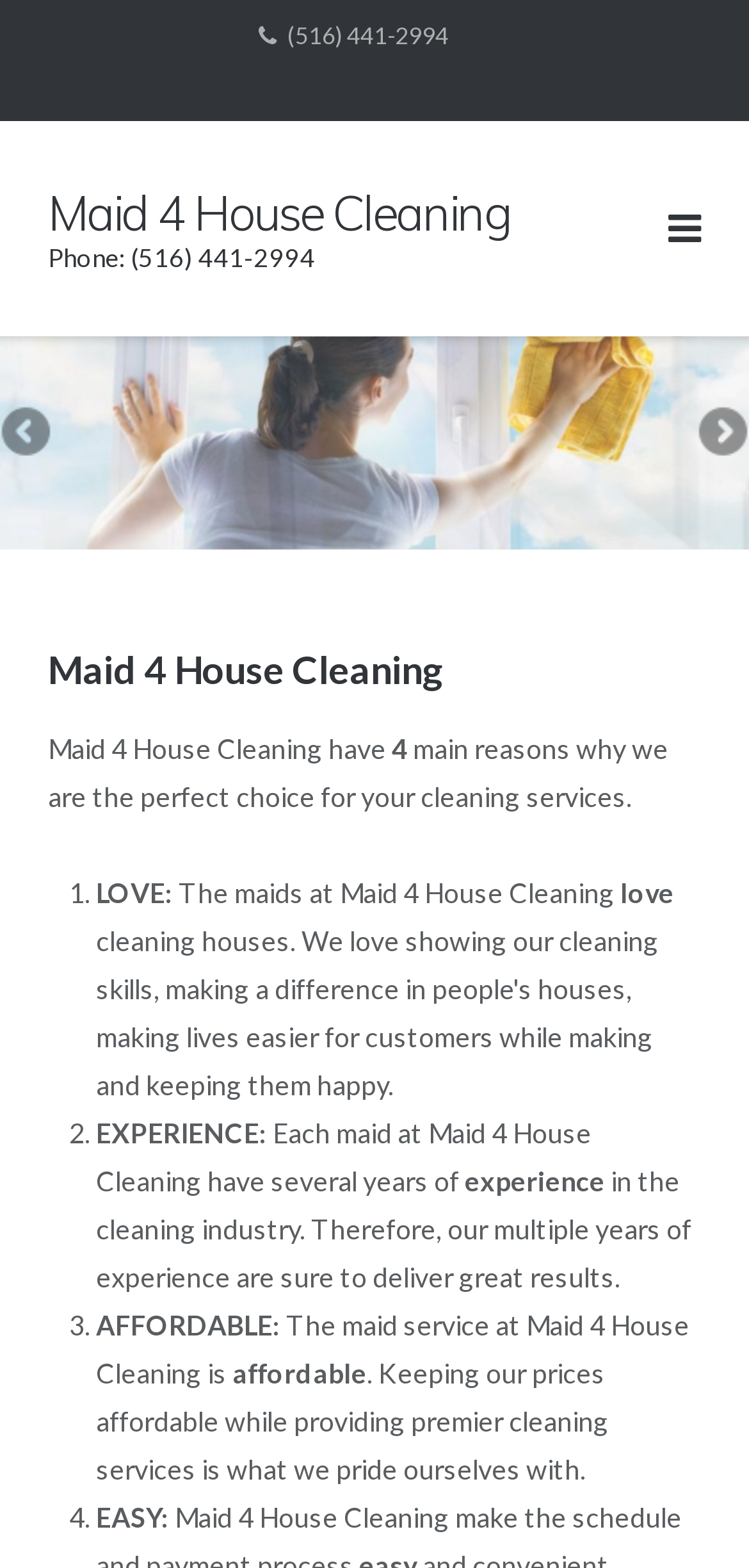Locate the primary heading on the webpage and return its text.

Maid 4 House Cleaning